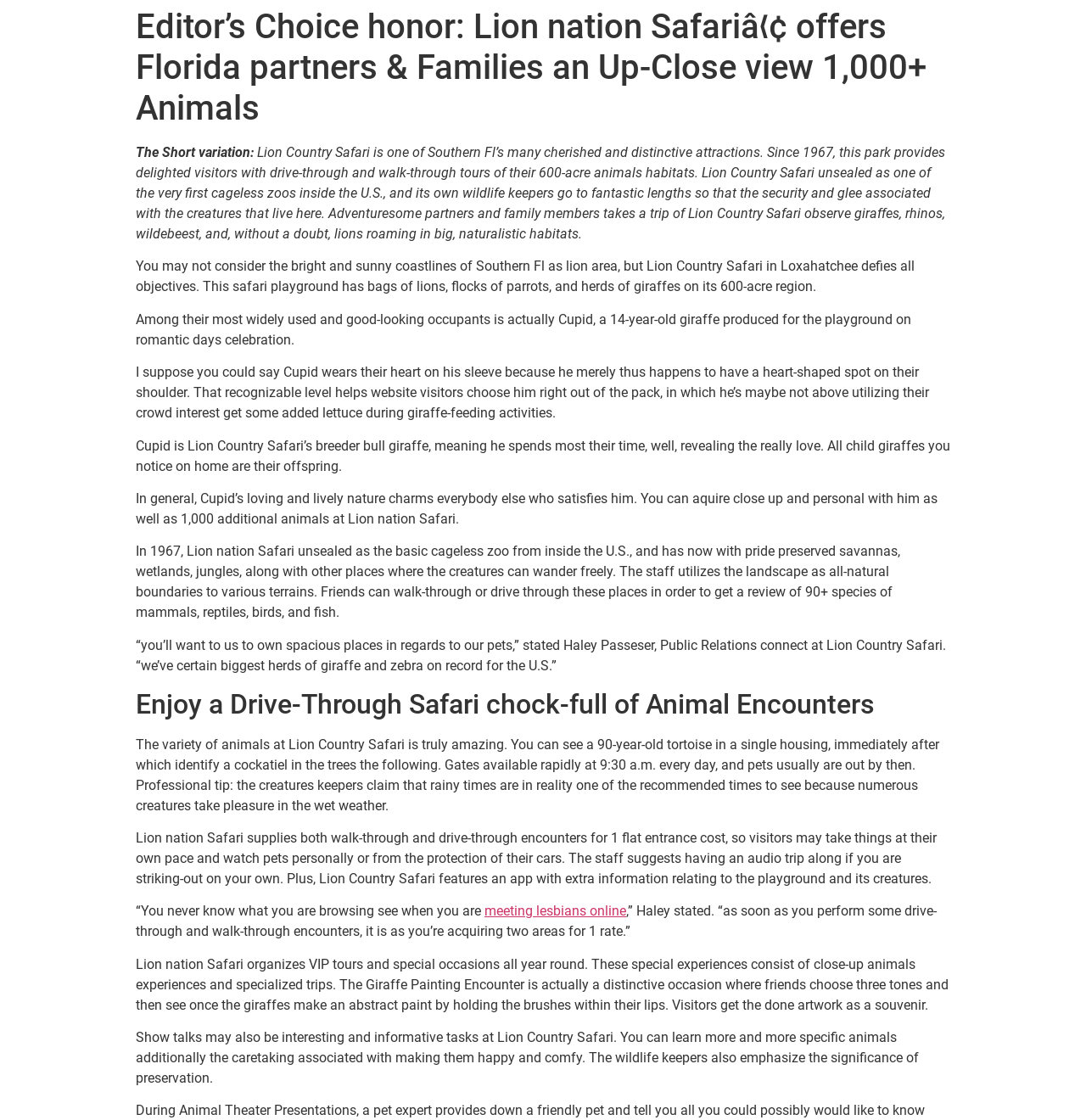Give a concise answer of one word or phrase to the question: 
What is the unique feature of Cupid's shoulder?

heart-shaped spot